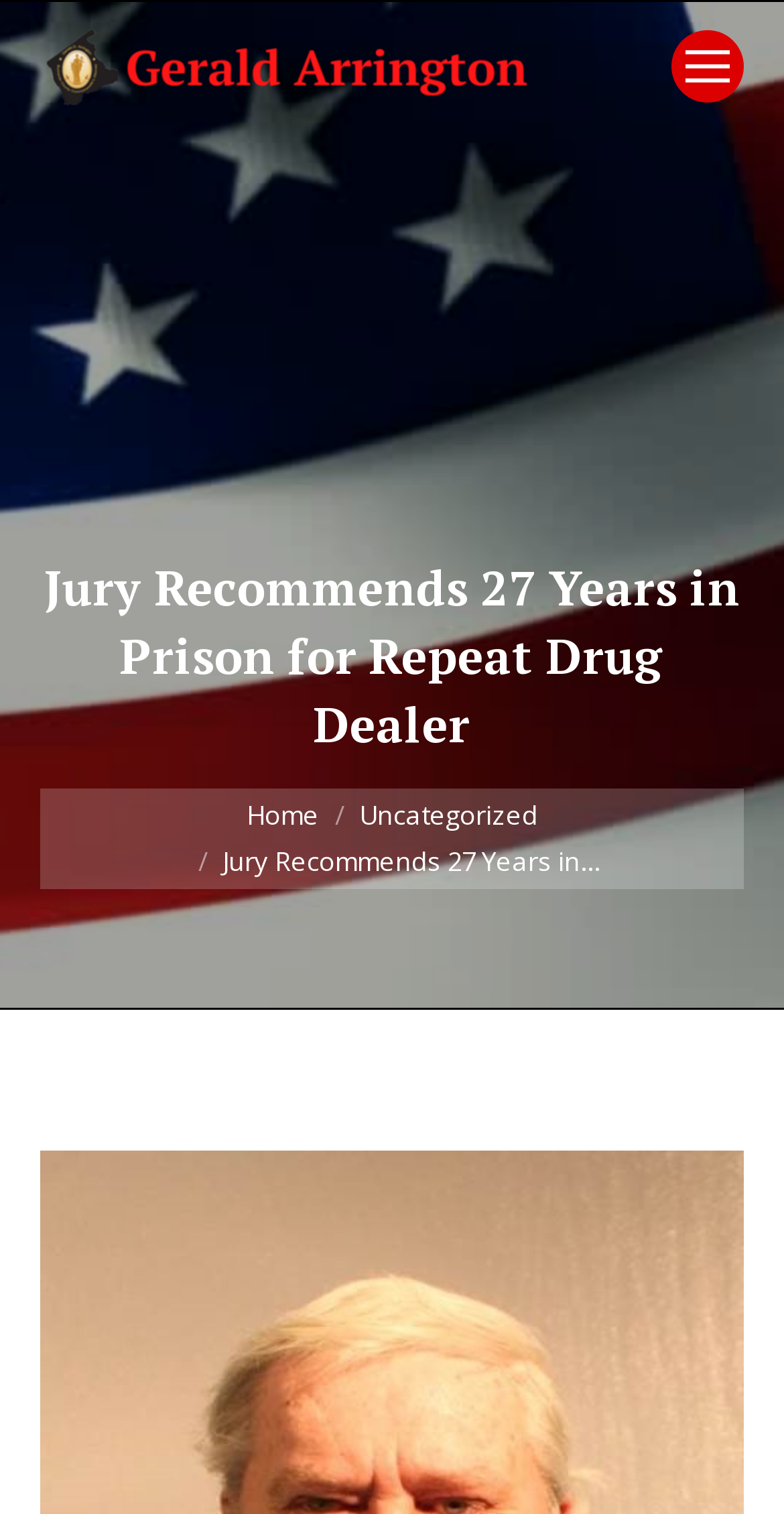Specify the bounding box coordinates (top-left x, top-left y, bottom-right x, bottom-right y) of the UI element in the screenshot that matches this description: Uncategorized

[0.458, 0.526, 0.686, 0.55]